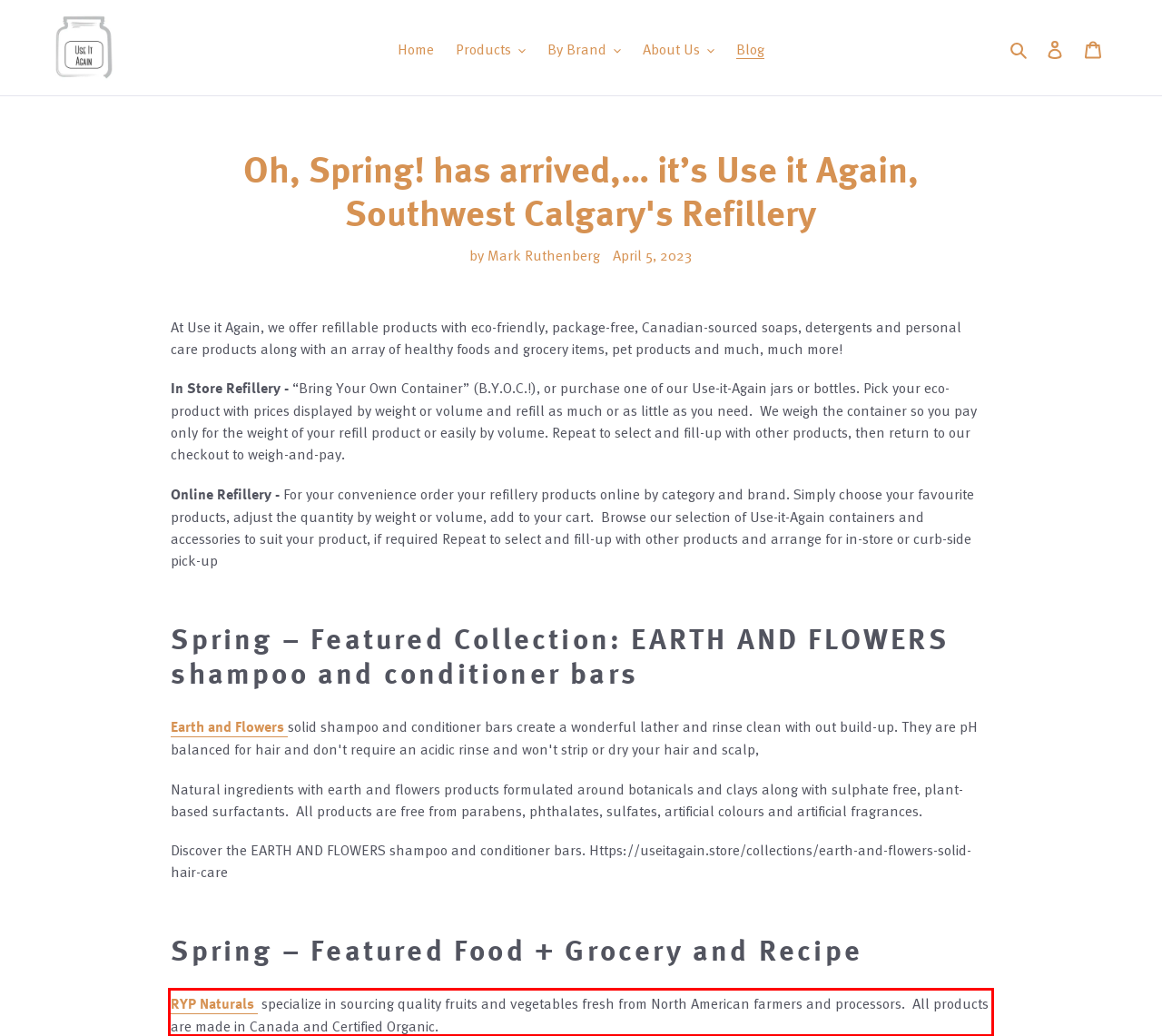With the provided screenshot of a webpage, locate the red bounding box and perform OCR to extract the text content inside it.

RYP Naturals specialize in sourcing quality fruits and vegetables fresh from North American farmers and processors. All products are made in Canada and Certified Organic.